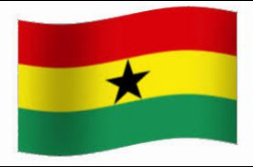Describe all the elements in the image with great detail.

This image features the national flag of Ghana, characterized by its vibrant horizontal stripes. The flag consists of three main colors: a red stripe at the top, representing the bloodshed for independence; a central yellow stripe symbolizing the country's wealth; and a green stripe at the bottom, which reflects the rich vegetation and forests of the nation. Prominently displayed in the center of the yellow stripe is a black five-pointed star, symbolizing African freedom and unity. The flag is waving, evoking a sense of pride and national identity associated with Ghana.